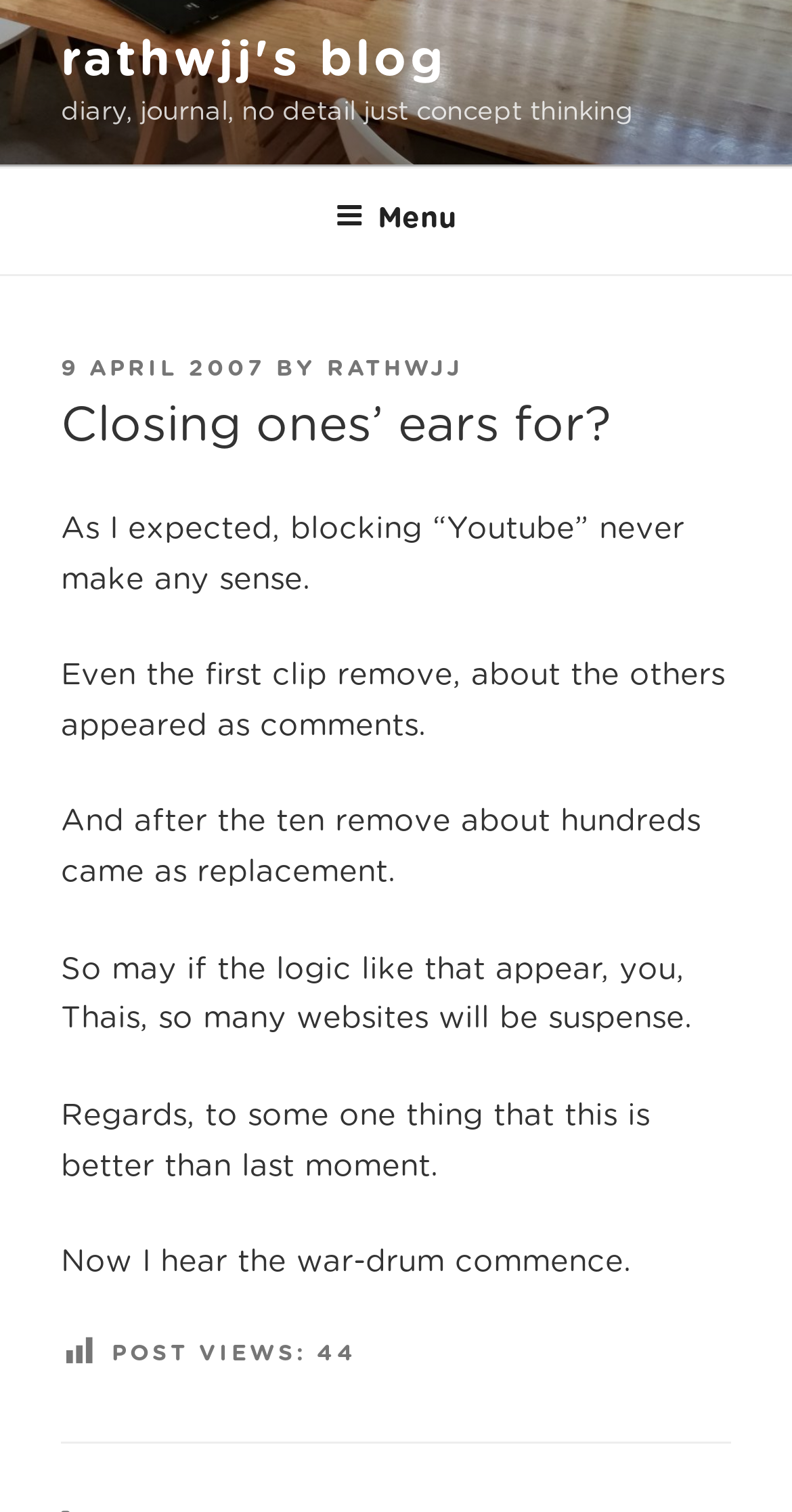Please identify the webpage's heading and generate its text content.

Closing ones’ ears for?